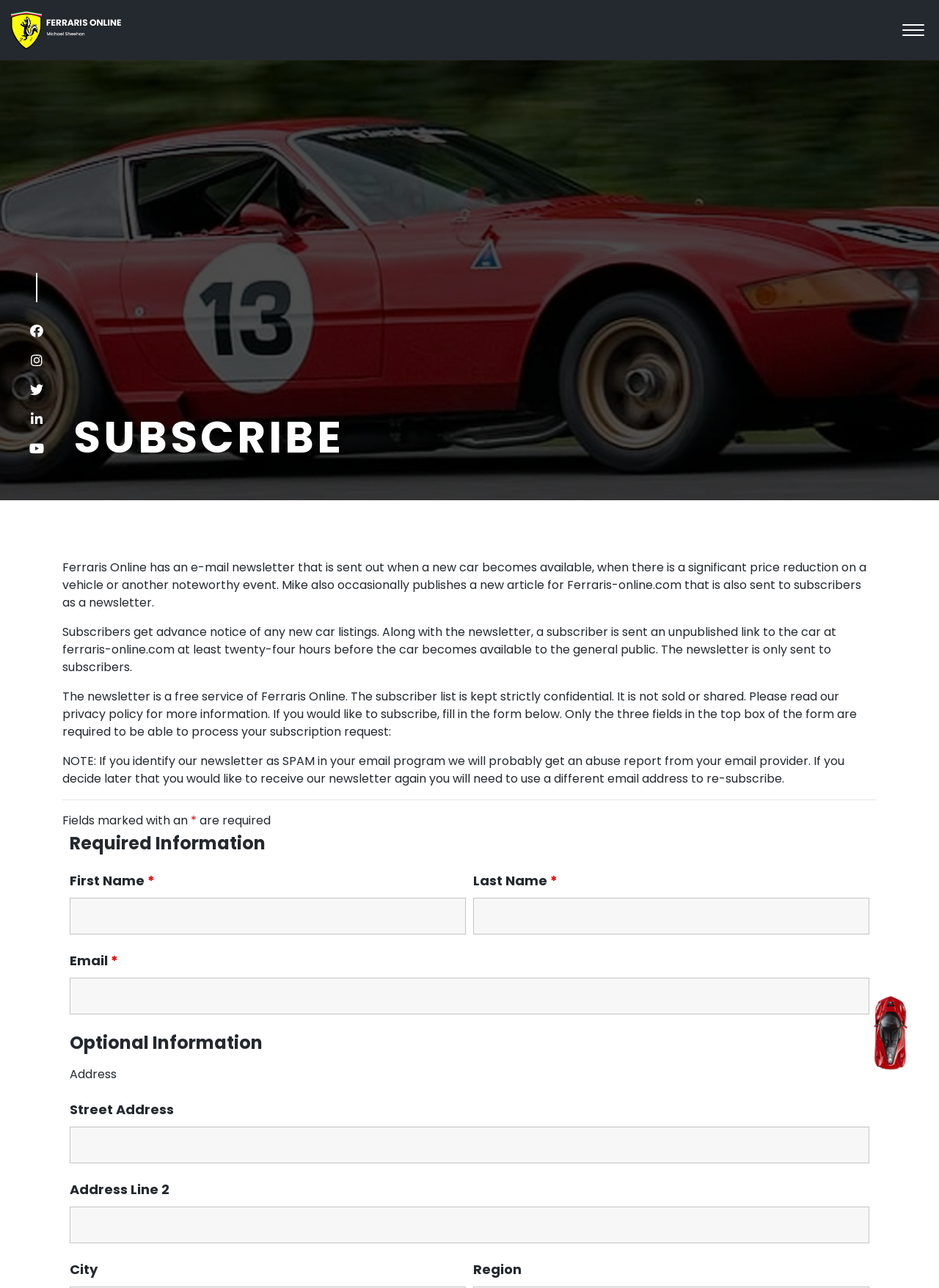Please mark the bounding box coordinates of the area that should be clicked to carry out the instruction: "Study the 'Presidents #34-43' chart".

None